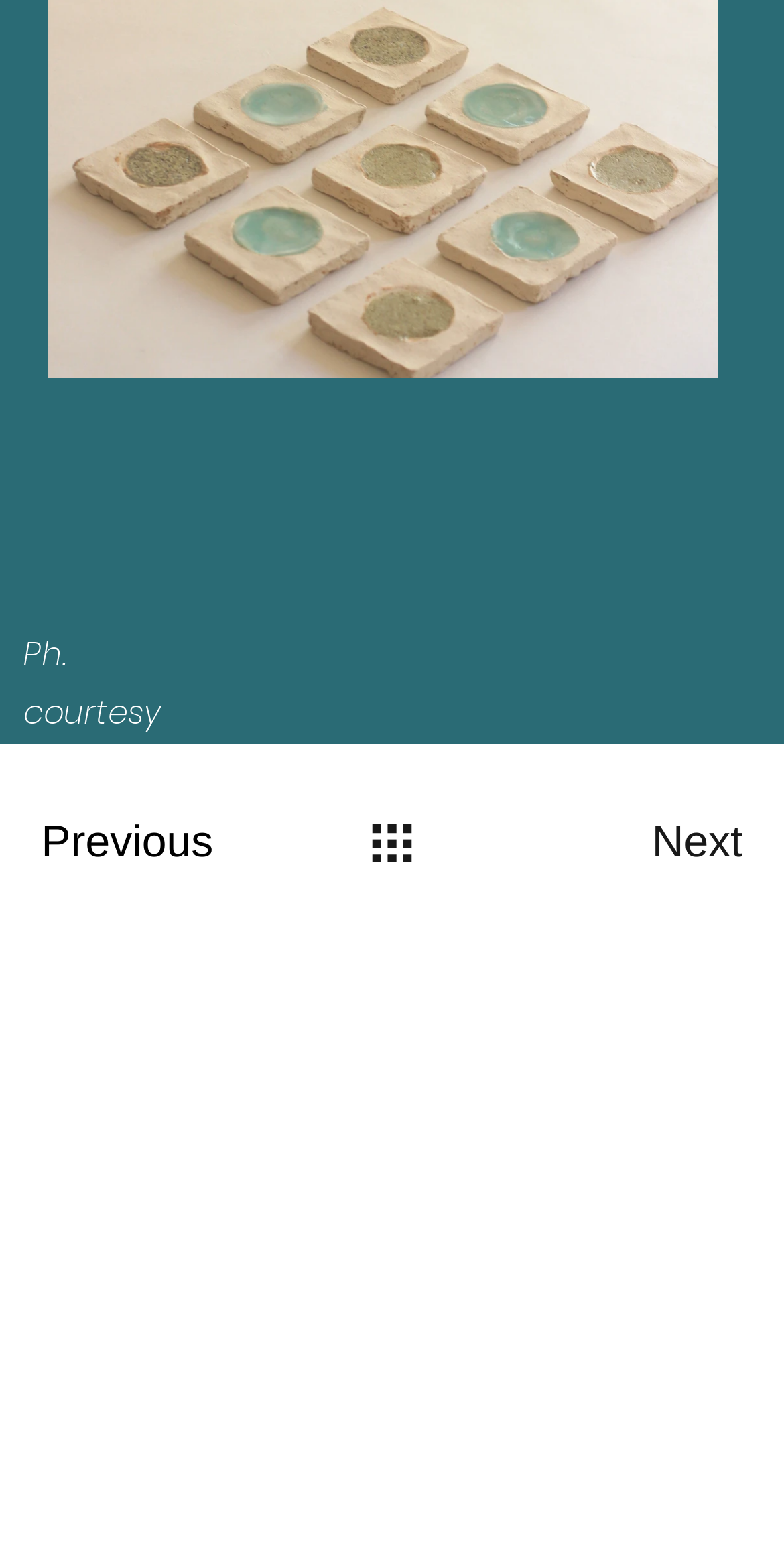Given the element description "Linkedin", identify the bounding box of the corresponding UI element.

[0.679, 0.695, 0.867, 0.724]